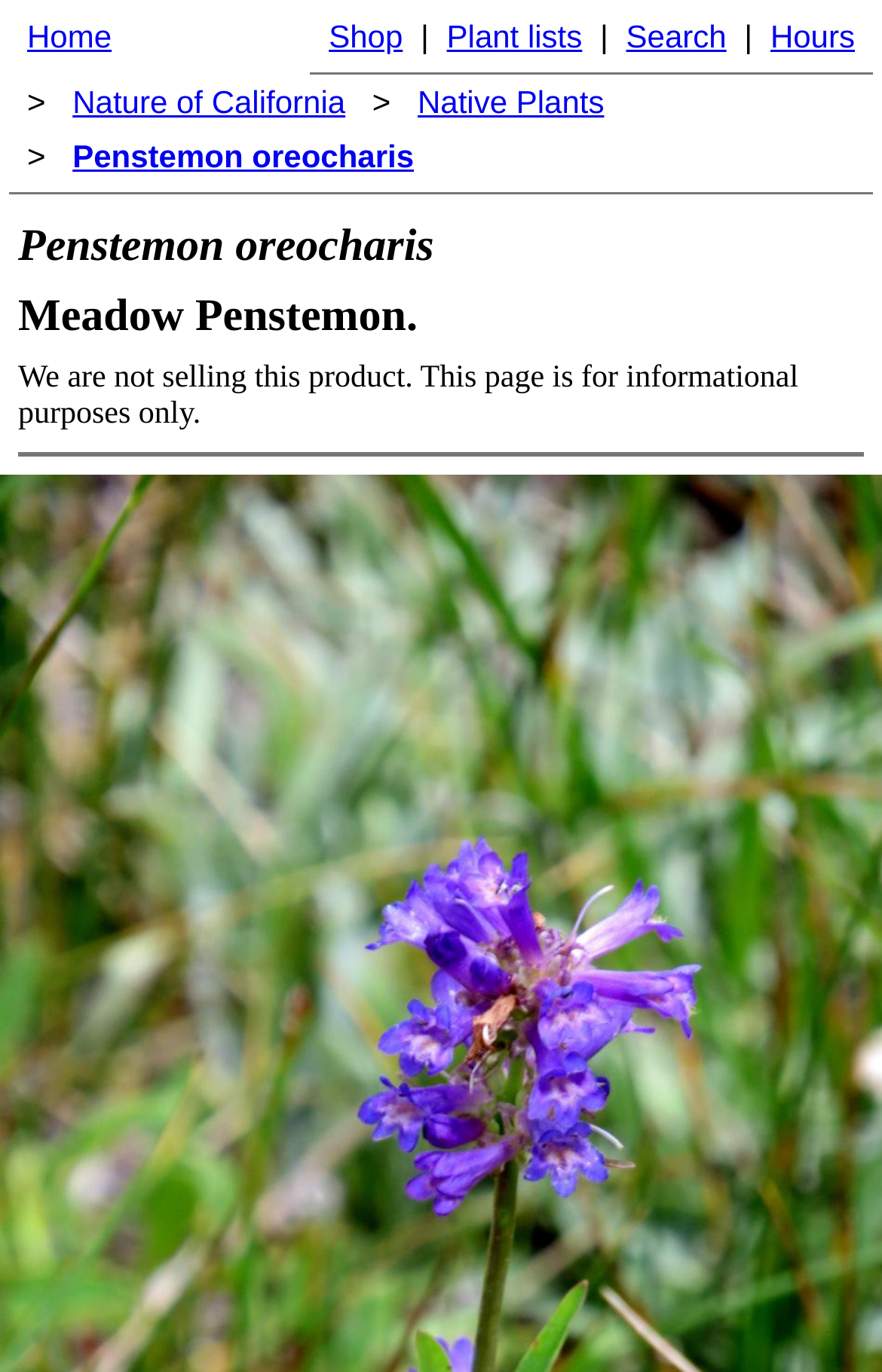From the screenshot, find the bounding box of the UI element matching this description: "Native Plants". Supply the bounding box coordinates in the form [left, top, right, bottom], each a float between 0 and 1.

[0.463, 0.055, 0.695, 0.094]